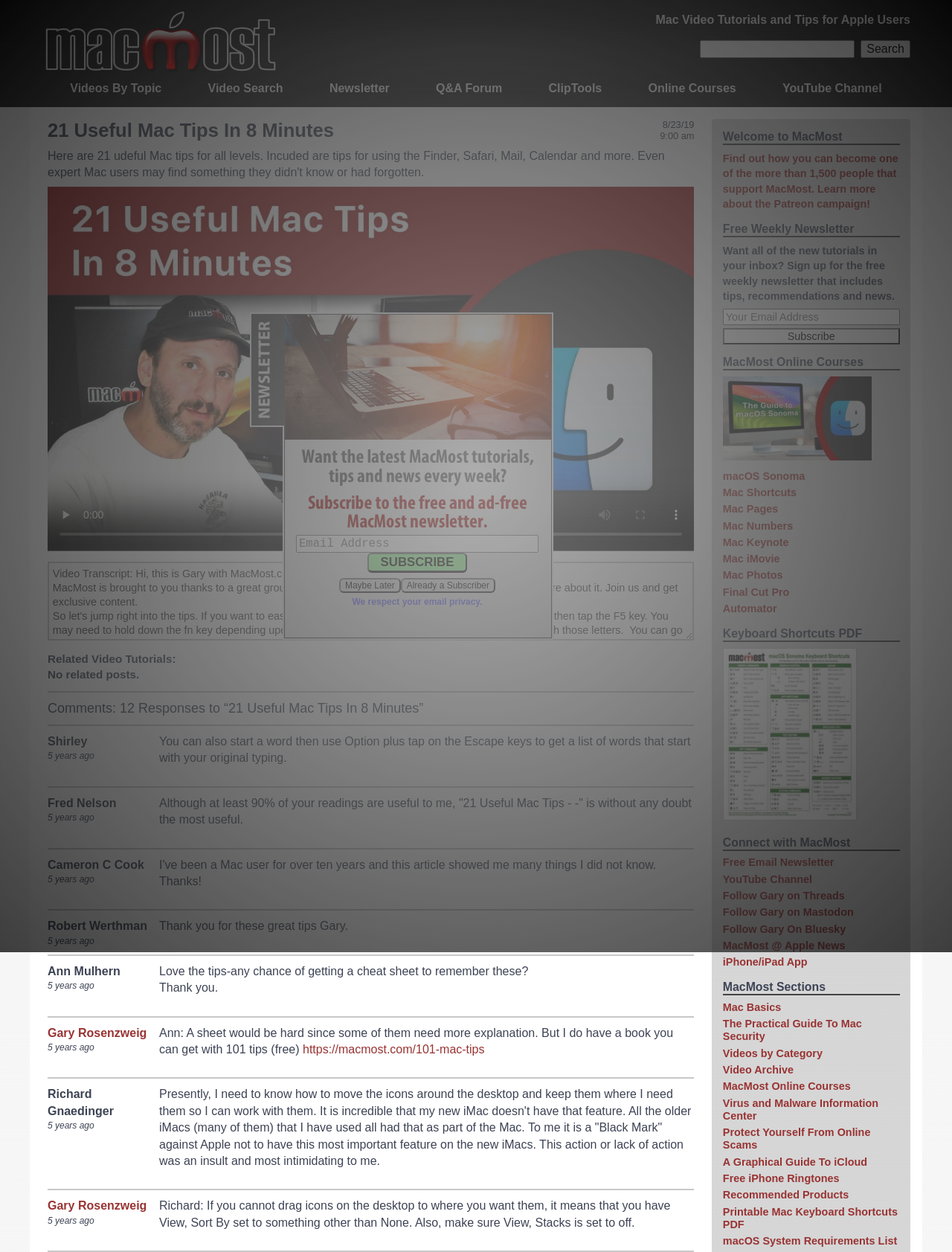Give a full account of the webpage's elements and their arrangement.

This webpage is about MacMost, a website that provides video tutorials and tips for Apple users. At the top, there is a logo "MacMost" with an image, followed by a search bar and a button to search. Below that, there are several links to different sections of the website, including "Videos By Topic", "Video Search", "Newsletter", "Q&A Forum", "ClipTools", "Online Courses", and "YouTube Channel".

The main content of the page is a video tutorial titled "21 Useful Mac Tips In 8 Minutes" with a play button, mute button, and a full-screen button. Below the video, there is a section for comments, where users can leave their comments and responses to the tutorial. There are 12 responses in total, with each response including the user's name, the time they posted, and their comment.

On the right side of the page, there are several sections, including "Welcome to MacMost", "Free Weekly Newsletter", "MacMost Online Courses", "Keyboard Shortcuts PDF", and "Connect with MacMost". The "Welcome to MacMost" section has a link to learn more about supporting MacMost through Patreon. The "Free Weekly Newsletter" section allows users to sign up for a newsletter with tips, recommendations, and news. The "MacMost Online Courses" section lists several online courses, including "macOS Sonoma", "Mac Shortcuts", and "Mac Pages". The "Keyboard Shortcuts PDF" section has a link to download a PDF of keyboard shortcuts. The "Connect with MacMost" section has links to MacMost's social media profiles, including YouTube, Threads, Mastodon, and Bluesky.

Overall, the webpage is well-organized and easy to navigate, with clear headings and sections that make it easy to find the information you need.